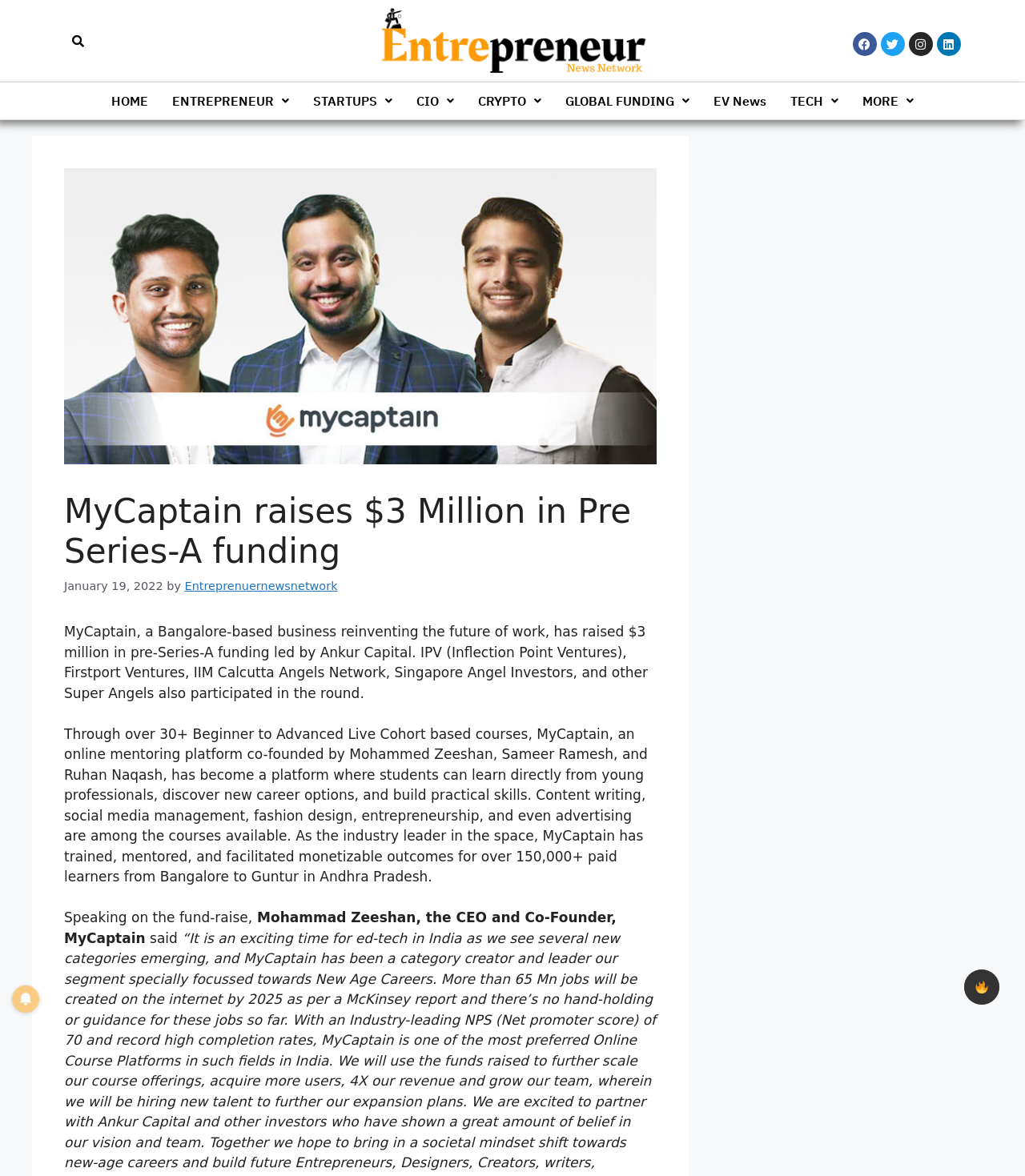Using the elements shown in the image, answer the question comprehensively: What is the name of the CEO and Co-Founder of MyCaptain?

I found the answer by reading the quote from the CEO and Co-Founder of MyCaptain. The quote is attributed to Mohammad Zeeshan.